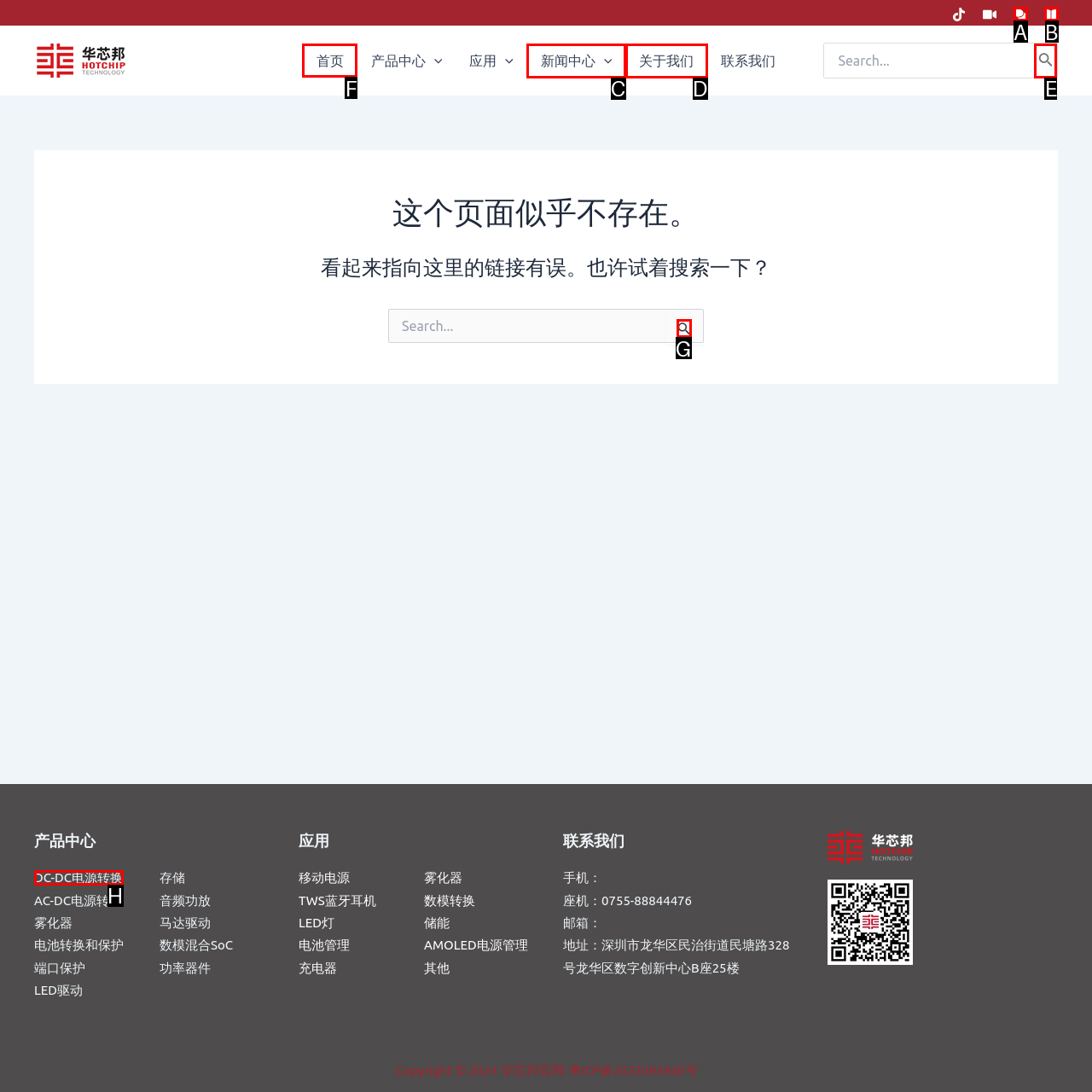Choose the letter of the UI element necessary for this task: Go to the homepage
Answer with the correct letter.

F